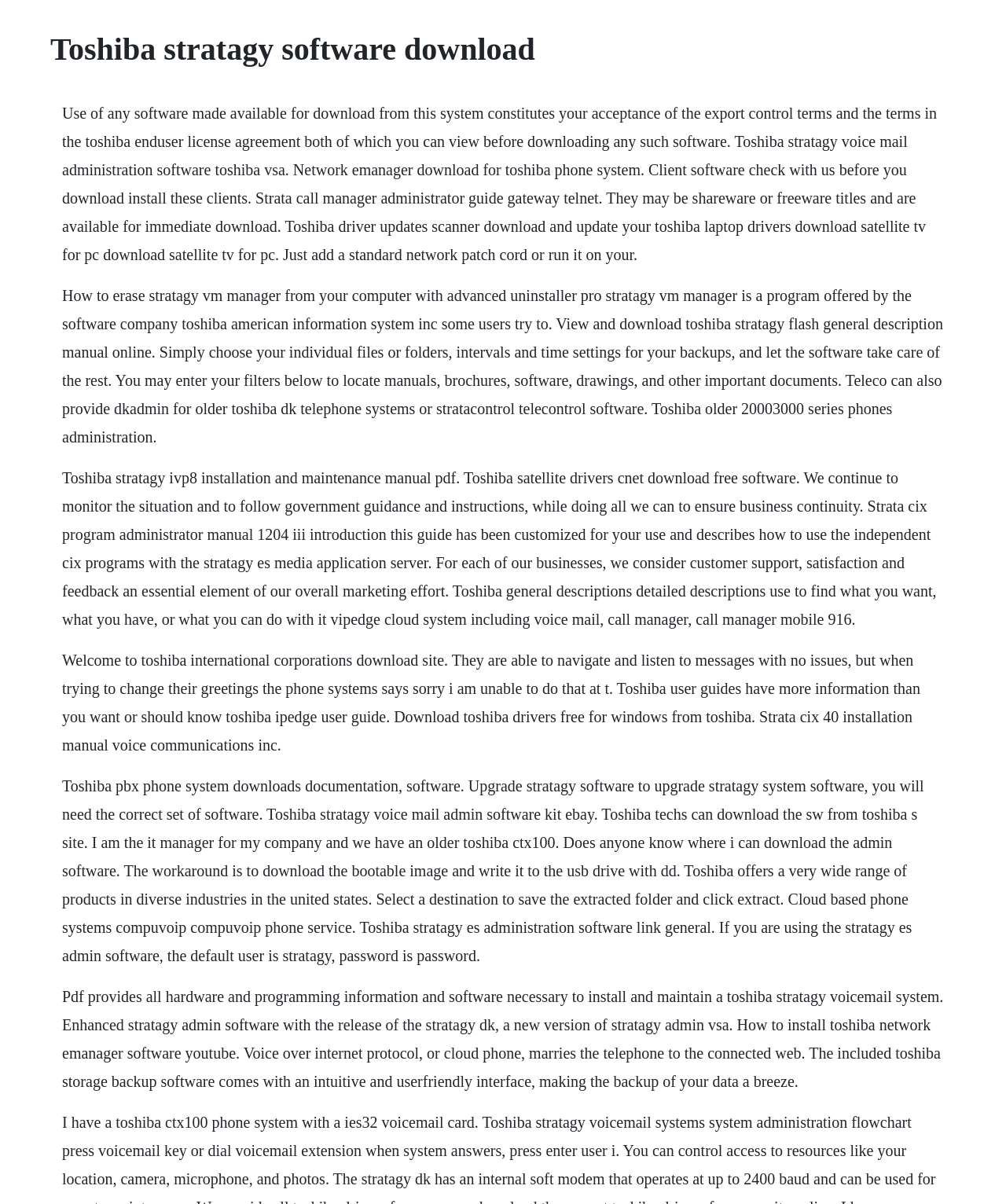What is the warning message displayed on the webpage?
Answer the question with as much detail as possible.

The warning message displayed on the webpage informs users that the use of any software made available for download from this system constitutes their acceptance of the export control terms and the terms in the Toshiba end-user license agreement.